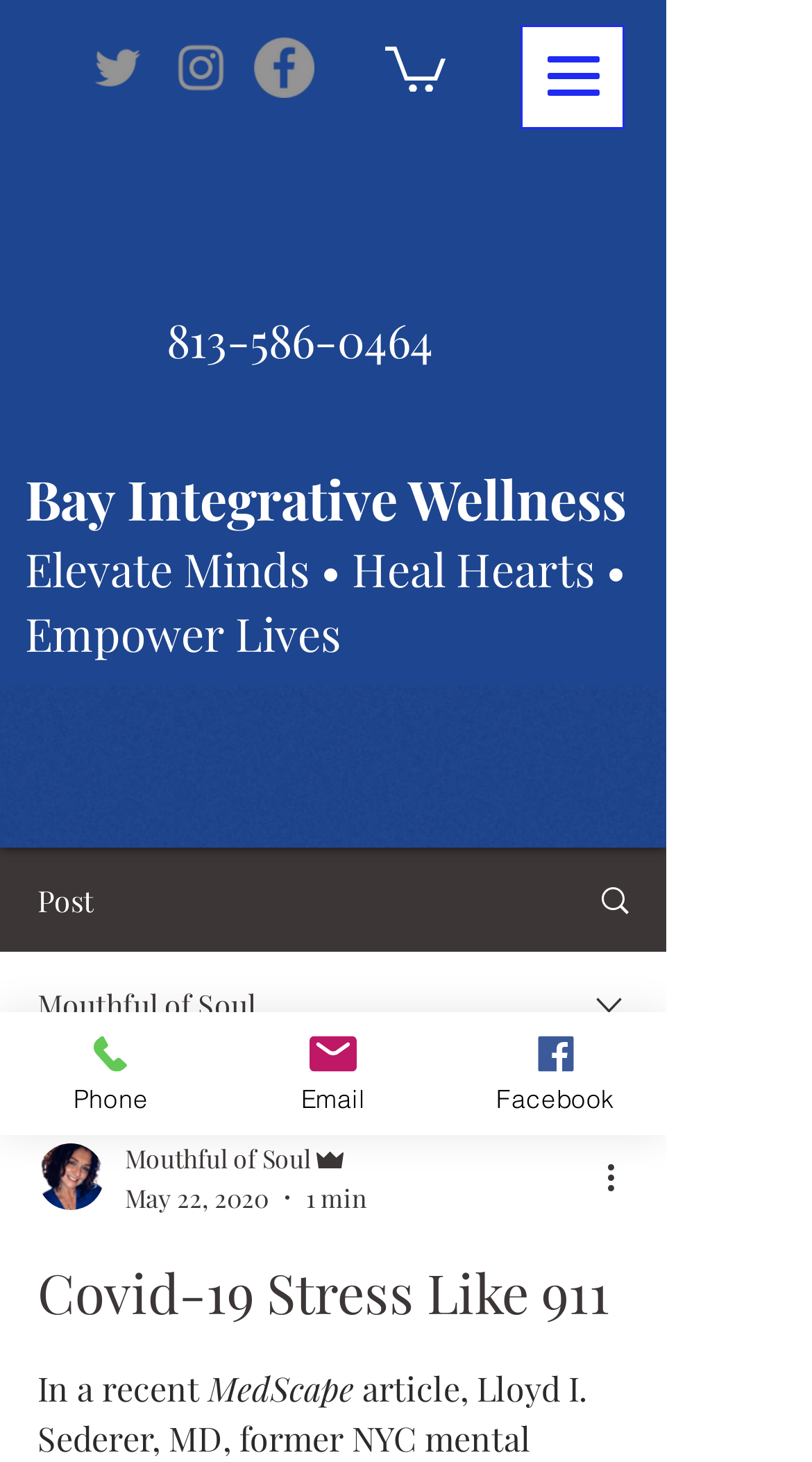Locate the bounding box coordinates of the area you need to click to fulfill this instruction: 'Open the navigation menu'. The coordinates must be in the form of four float numbers ranging from 0 to 1: [left, top, right, bottom].

[0.641, 0.017, 0.769, 0.088]